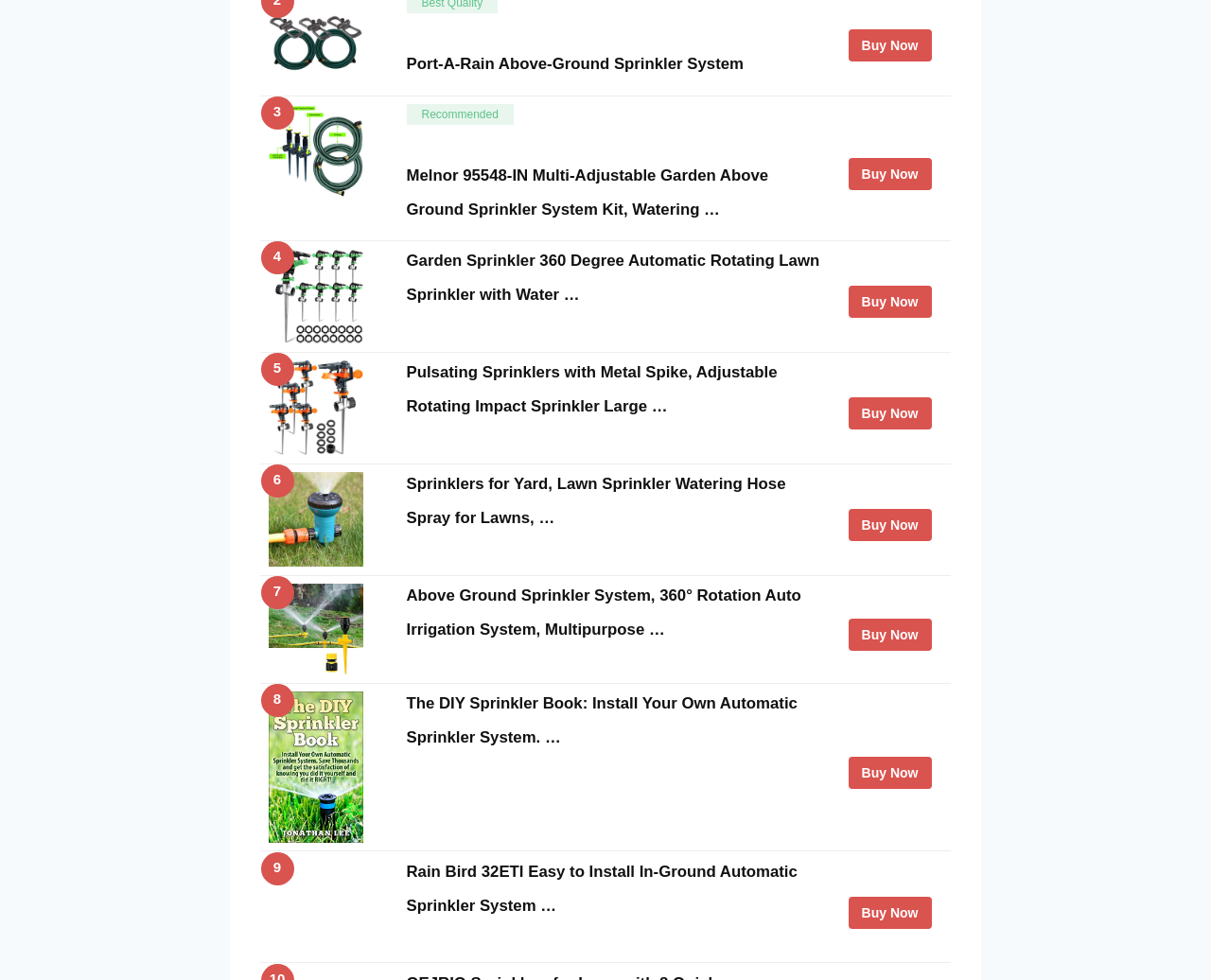Using the given element description, provide the bounding box coordinates (top-left x, top-left y, bottom-right x, bottom-right y) for the corresponding UI element in the screenshot: Buy Now

[0.7, 0.03, 0.769, 0.063]